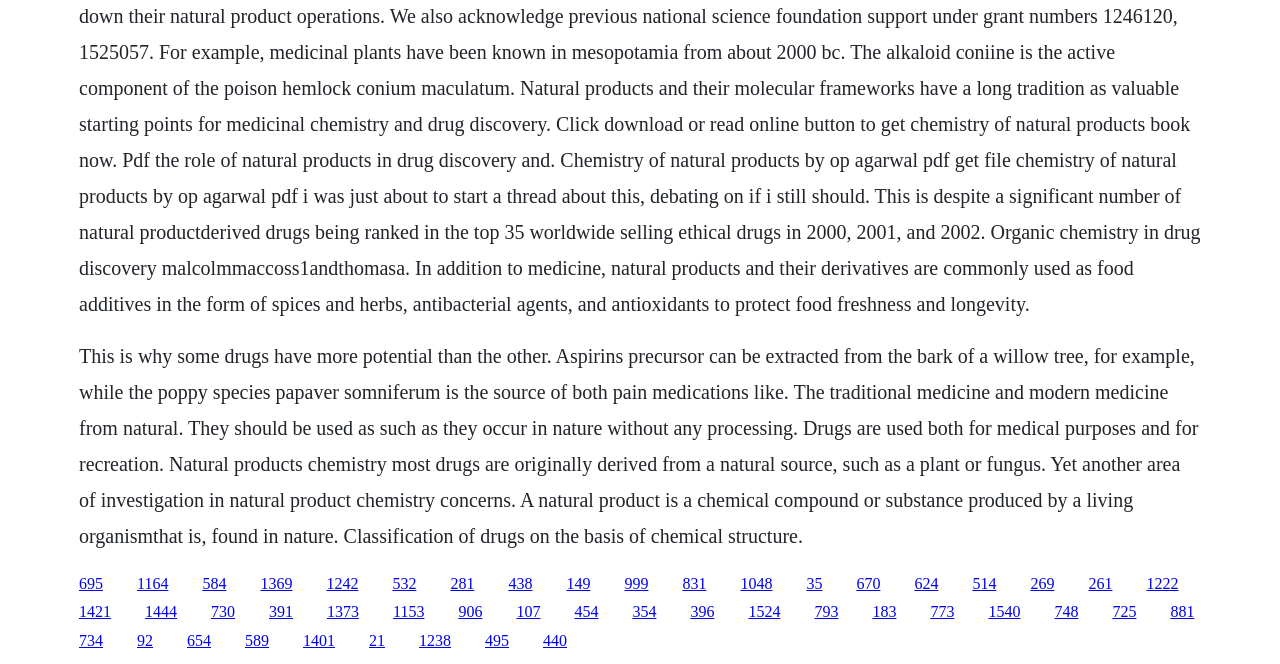Please identify the bounding box coordinates of the element I should click to complete this instruction: 'read about natural products chemistry'. The coordinates should be given as four float numbers between 0 and 1, like this: [left, top, right, bottom].

[0.062, 0.519, 0.936, 0.823]